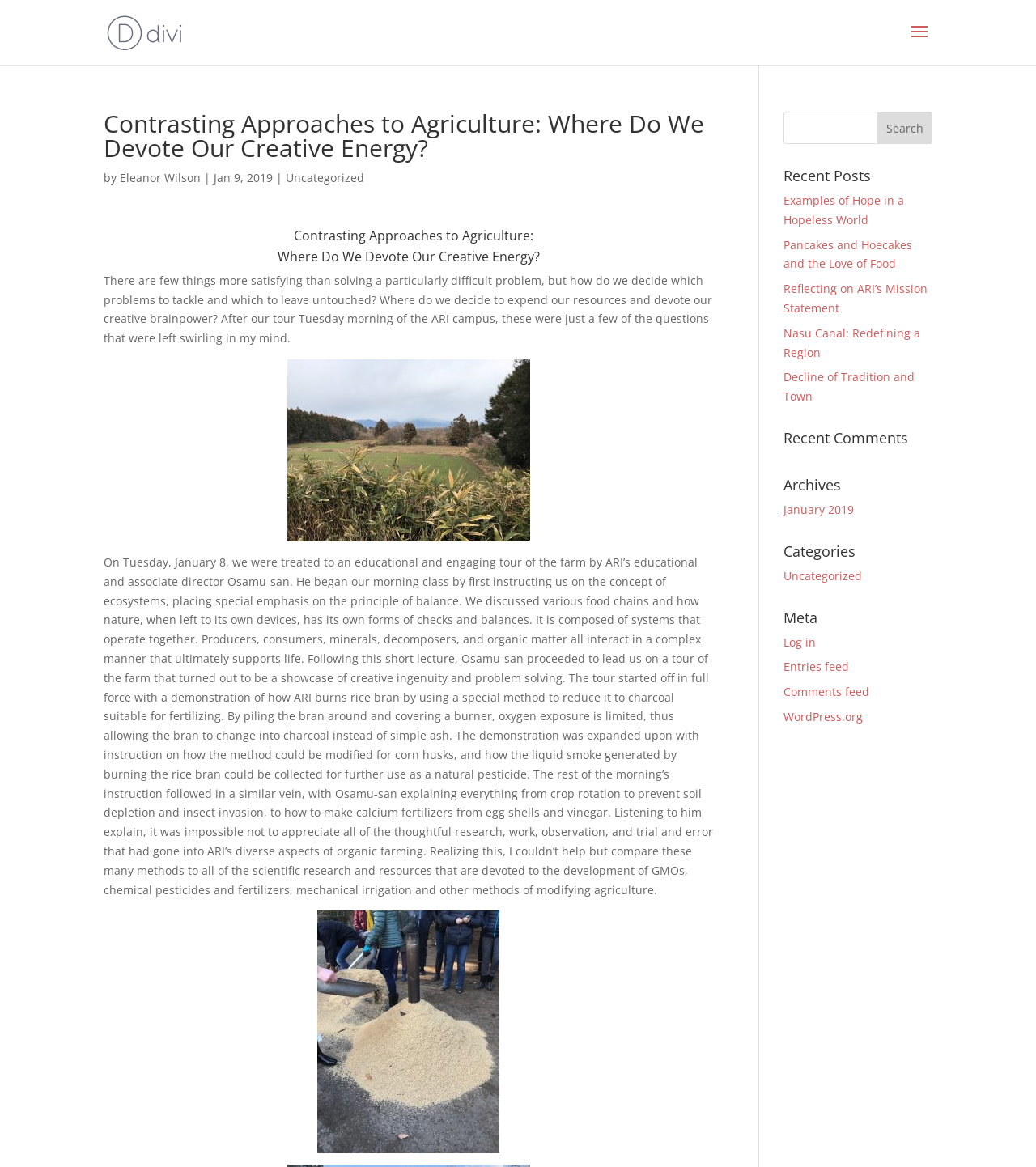Identify the bounding box coordinates for the UI element described as: "Reflecting on ARI’s Mission Statement". The coordinates should be provided as four floats between 0 and 1: [left, top, right, bottom].

[0.756, 0.241, 0.895, 0.27]